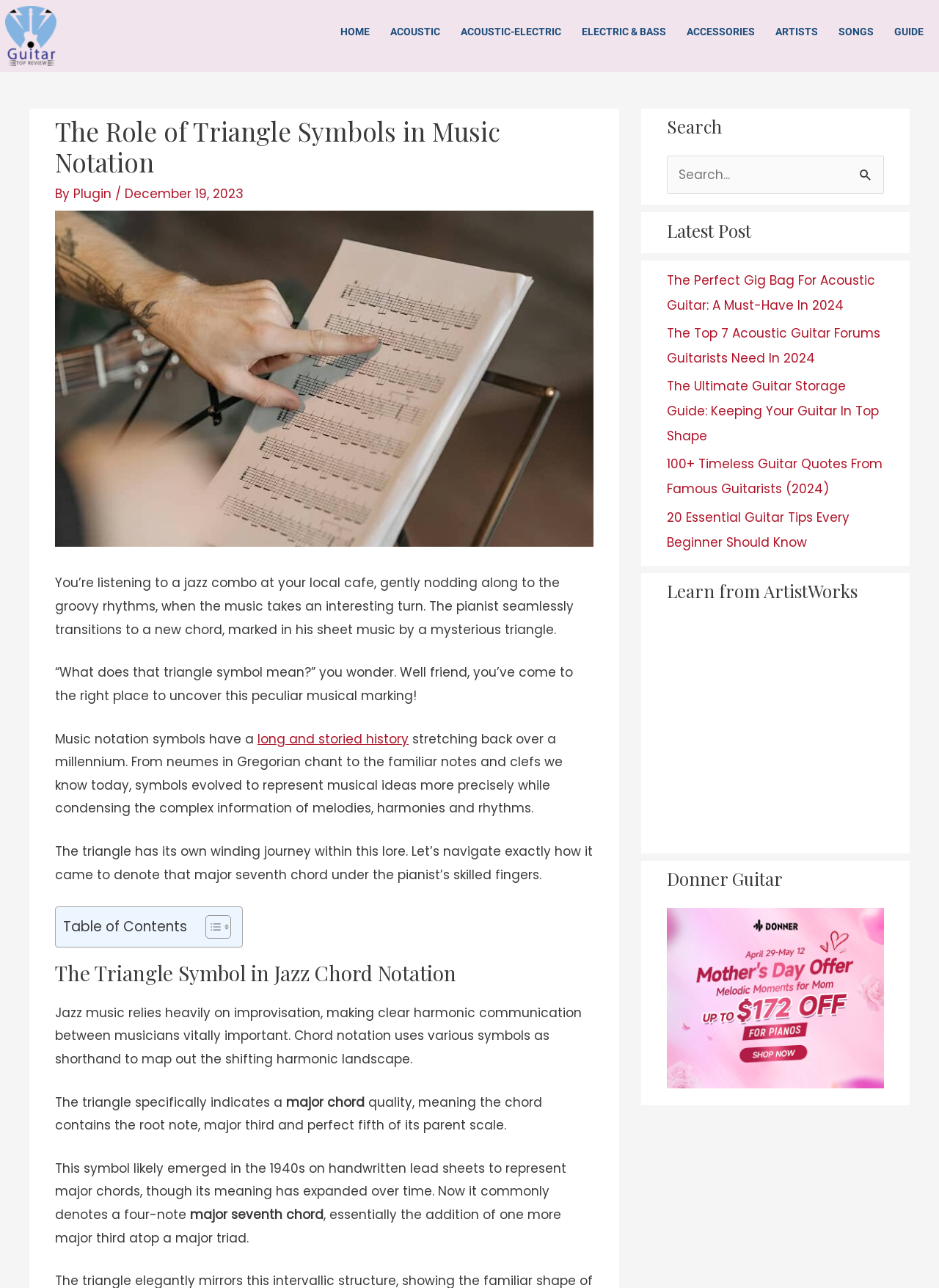Please answer the following query using a single word or phrase: 
What is the name of the guitar storage guide mentioned on the website?

The Ultimate Guitar Storage Guide